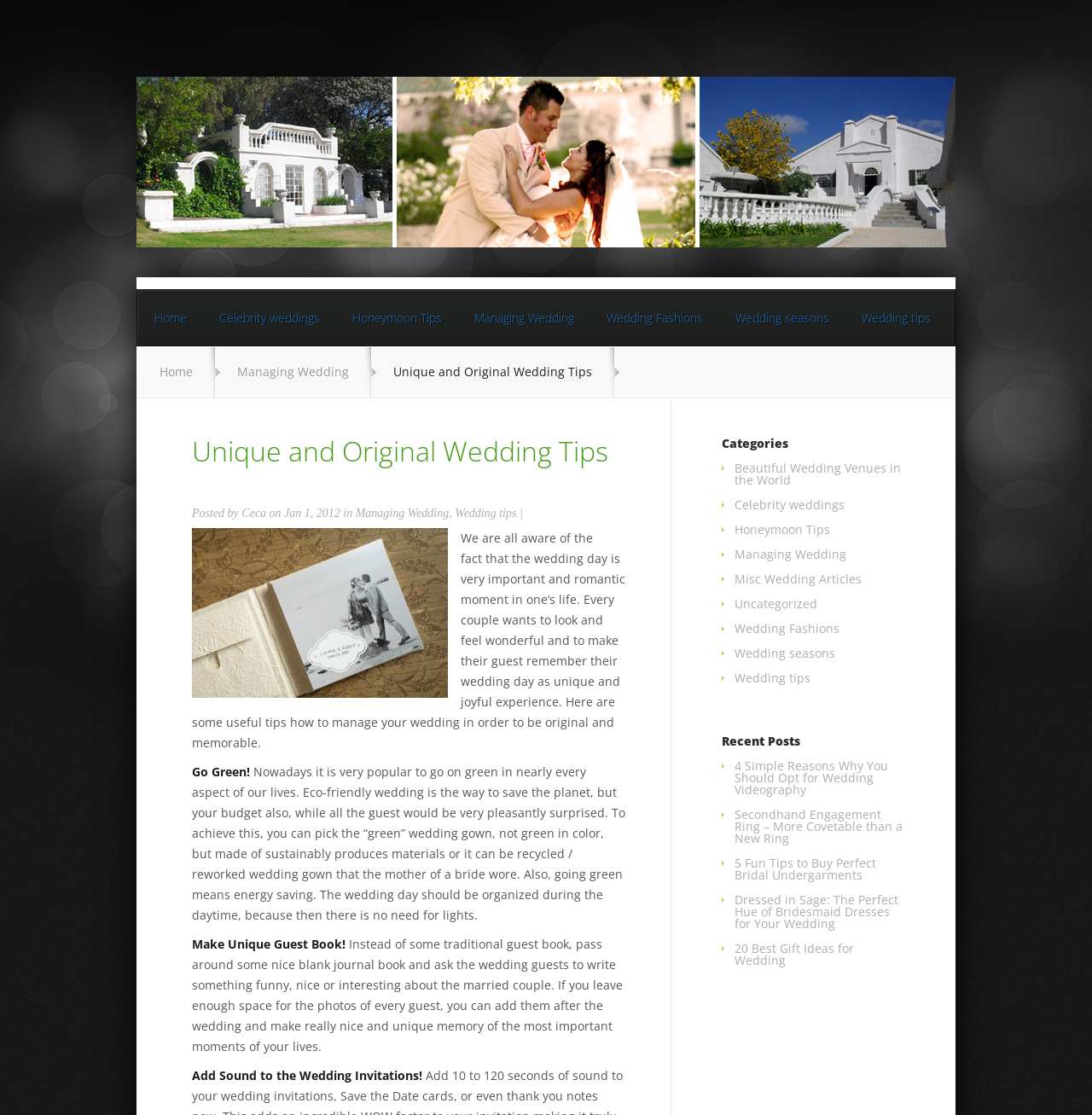Find the coordinates for the bounding box of the element with this description: "Misc Wedding Articles".

[0.673, 0.512, 0.789, 0.526]